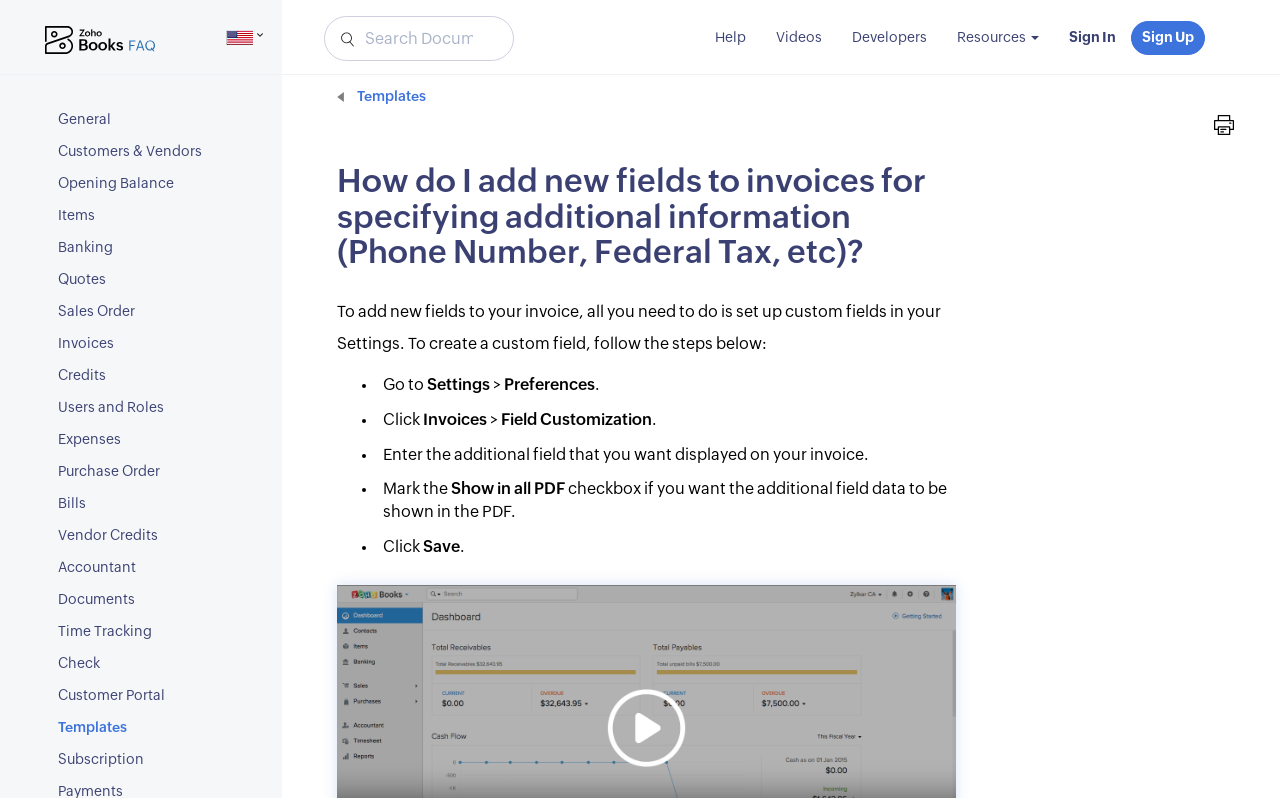Please provide a comprehensive response to the question below by analyzing the image: 
What is the function of the 'Show in all PDF' checkbox?

The 'Show in all PDF' checkbox is used to determine whether the additional field data should be shown in the PDF. If the checkbox is marked, the field data will be displayed in the PDF, otherwise it will not.